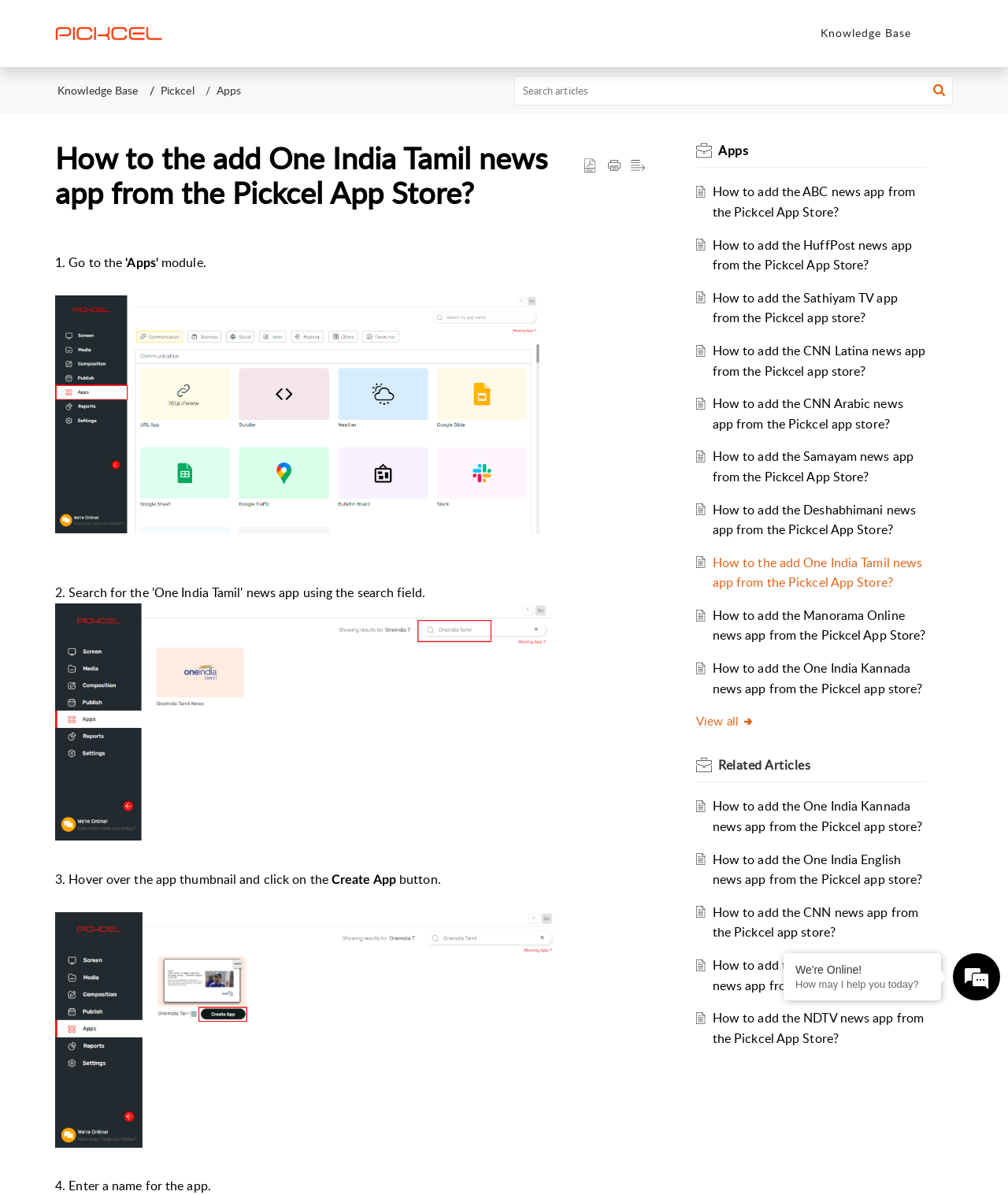Bounding box coordinates are specified in the format (top-left x, top-left y, bottom-right x, bottom-right y). All values are floating point numbers bounded between 0 and 1. Please provide the bounding box coordinate of the region this sentence describes: Skip to Content

[0.016, 0.033, 0.172, 0.065]